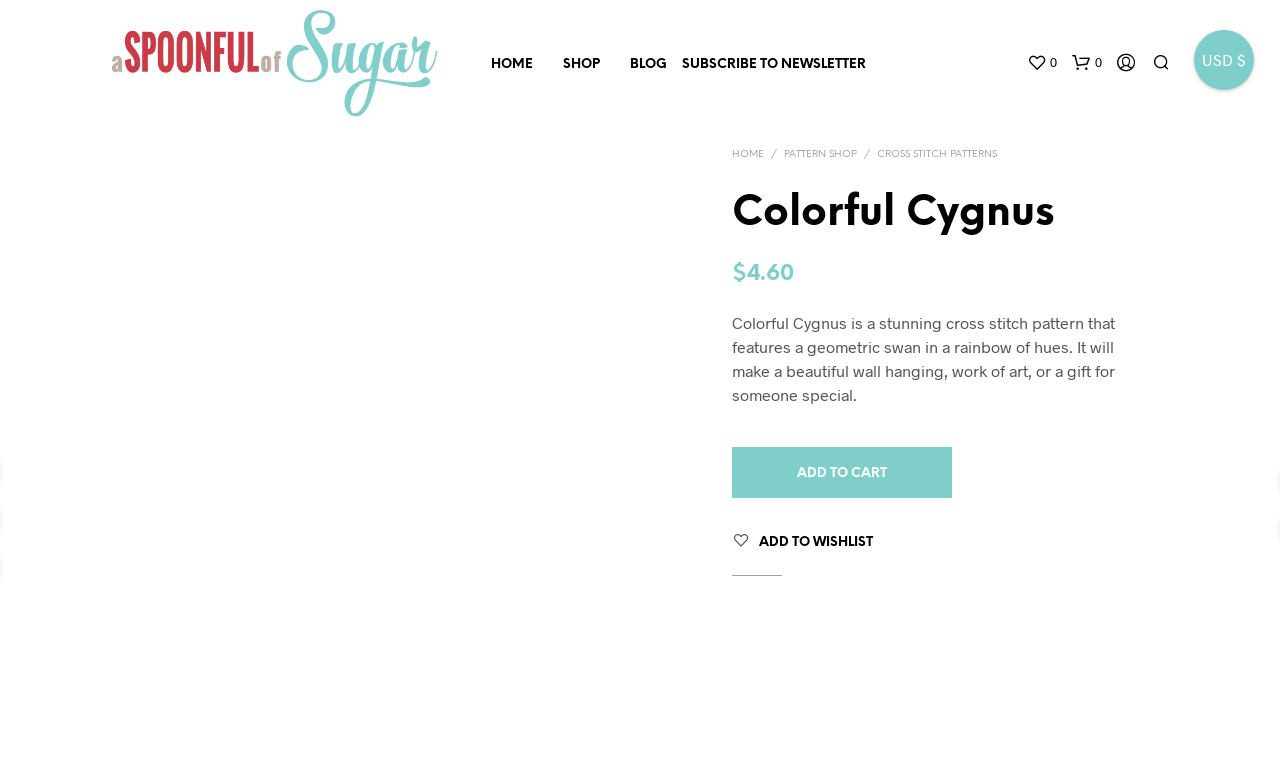What is the name of the shop?
Using the image as a reference, deliver a detailed and thorough answer to the question.

The name of the shop can be found in the top-left corner of the webpage, where it says 'A Spoonful of Sugar Shop' in a link element.